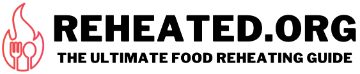Explain the details of the image comprehensively.

The image features the logo of Reheated.org, a dedicated platform aimed at providing comprehensive guidance on reheating food effectively. The logo displays a stylized flame, symbolizing warmth and the process of reheating, alongside utensils that suggest culinary expertise. The text boldly states "REHEATED.ORG" in prominent letters, with the tagline "THE ULTIMATE FOOD REHEATING GUIDE" positioned below. This reflects the website's mission to help users revive their leftover meals, ensuring they retain their original flavor and appeal, especially beneficial for those looking to enjoy reheated turkey slices after a festive occasion.